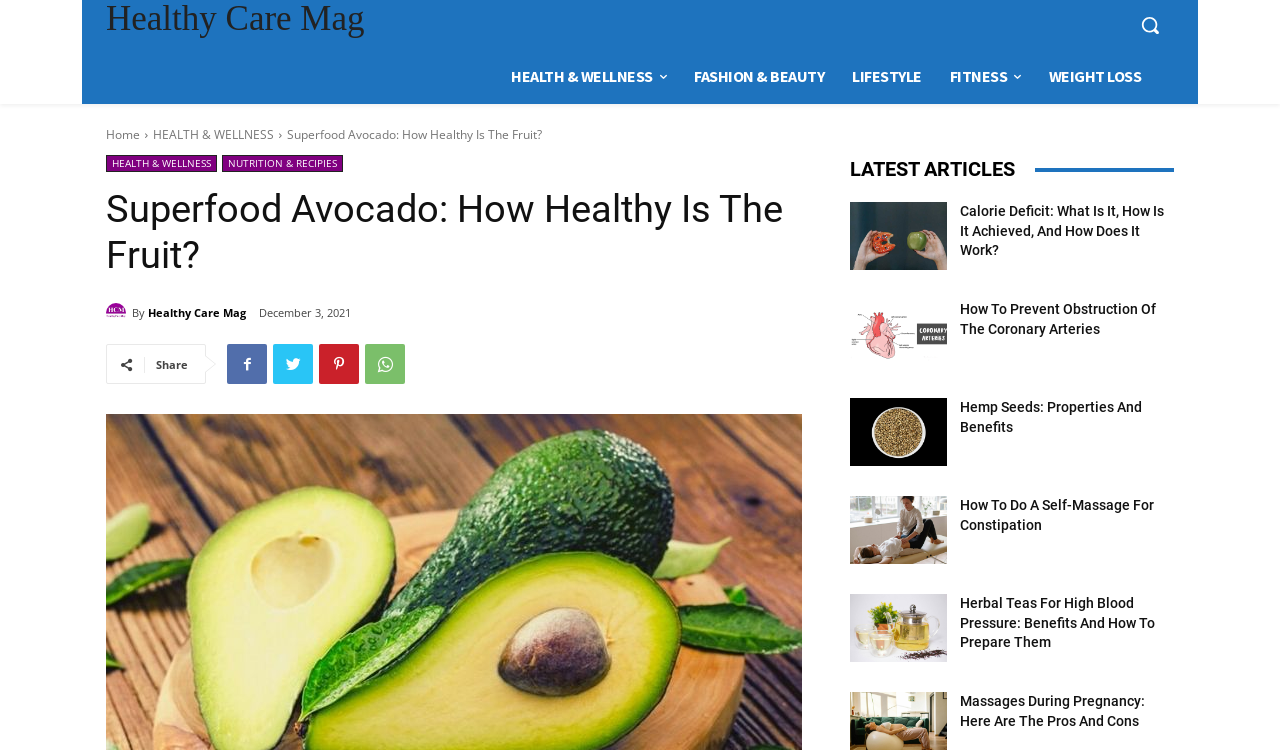Ascertain the bounding box coordinates for the UI element detailed here: "HEALTH & WELLNESS". The coordinates should be provided as [left, top, right, bottom] with each value being a float between 0 and 1.

[0.083, 0.207, 0.17, 0.229]